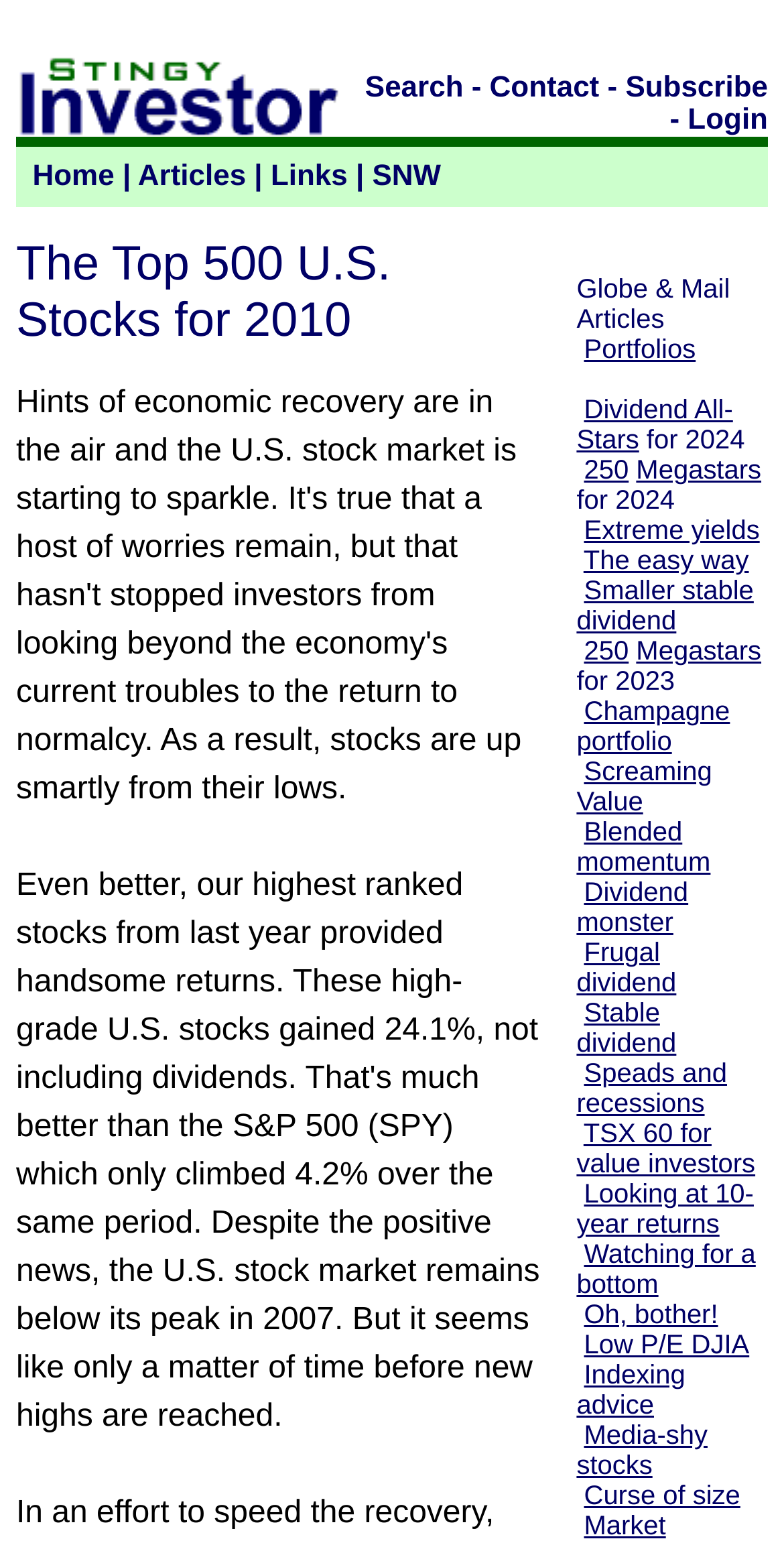Provide the bounding box coordinates in the format (top-left x, top-left y, bottom-right x, bottom-right y). All values are floating point numbers between 0 and 1. Determine the bounding box coordinate of the UI element described as: Watching for a bottom

[0.735, 0.804, 0.964, 0.843]